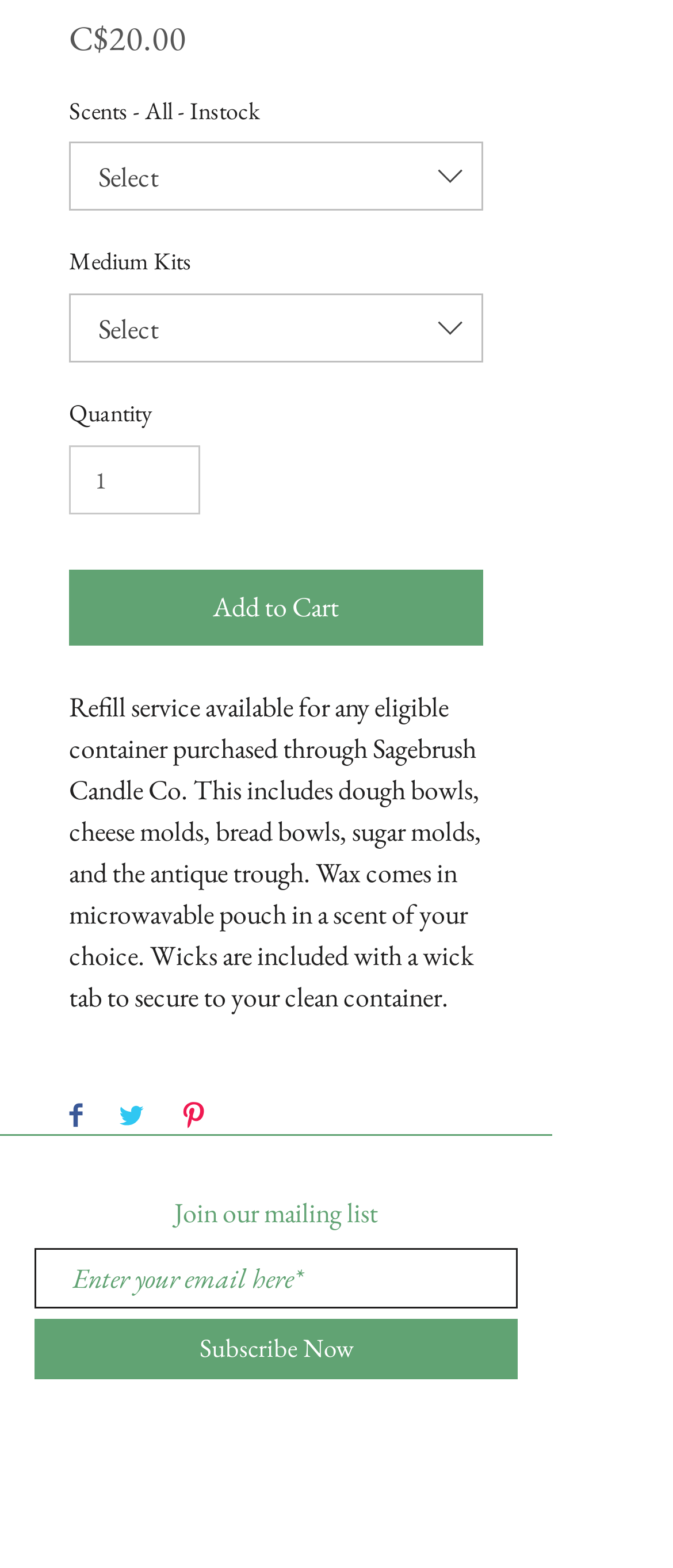Identify the bounding box for the element characterized by the following description: "aria-label="Pin on Pinterest"".

[0.267, 0.703, 0.308, 0.724]